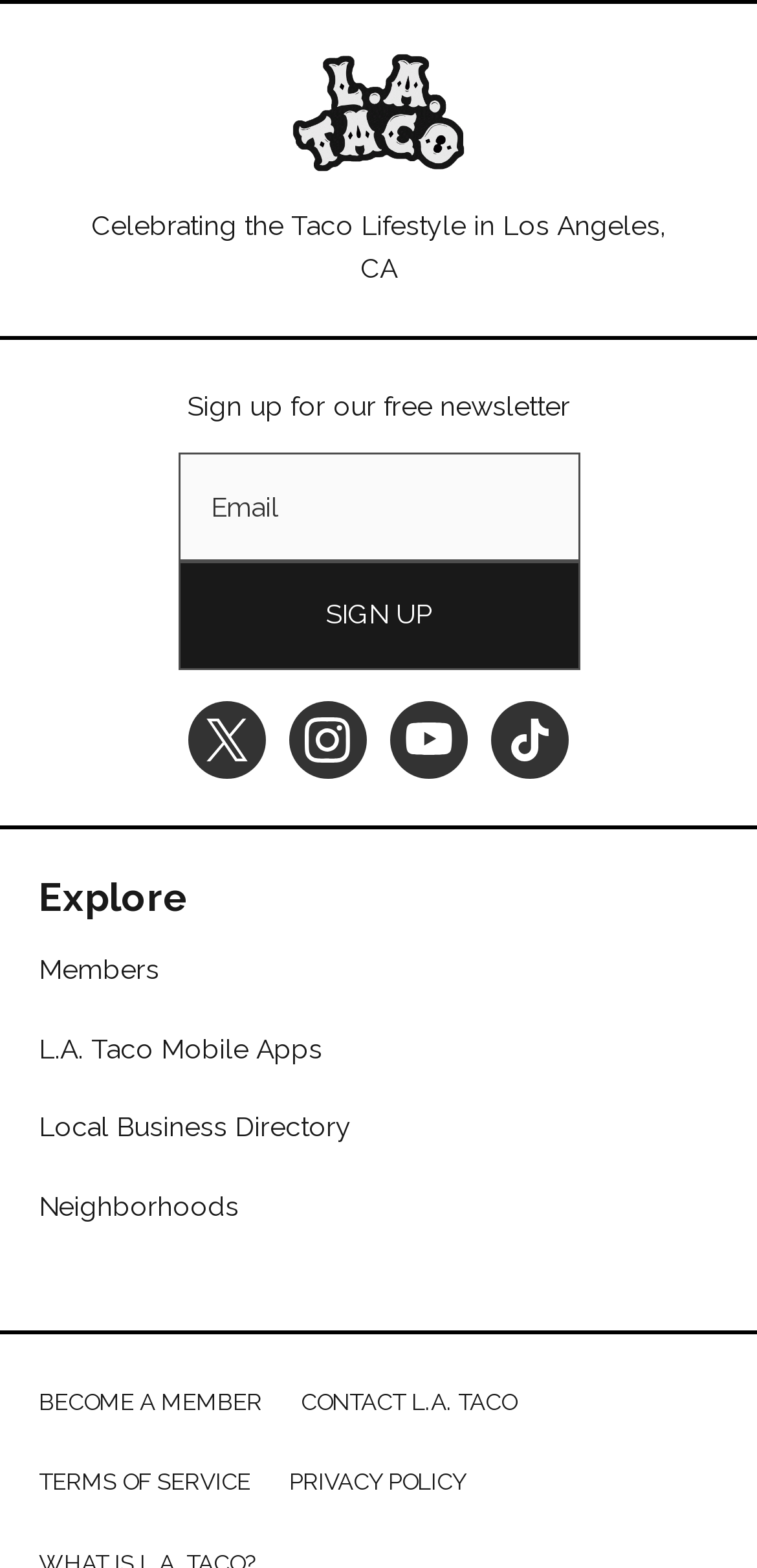Please indicate the bounding box coordinates of the element's region to be clicked to achieve the instruction: "Sign up for the newsletter". Provide the coordinates as four float numbers between 0 and 1, i.e., [left, top, right, bottom].

[0.235, 0.289, 0.765, 0.358]